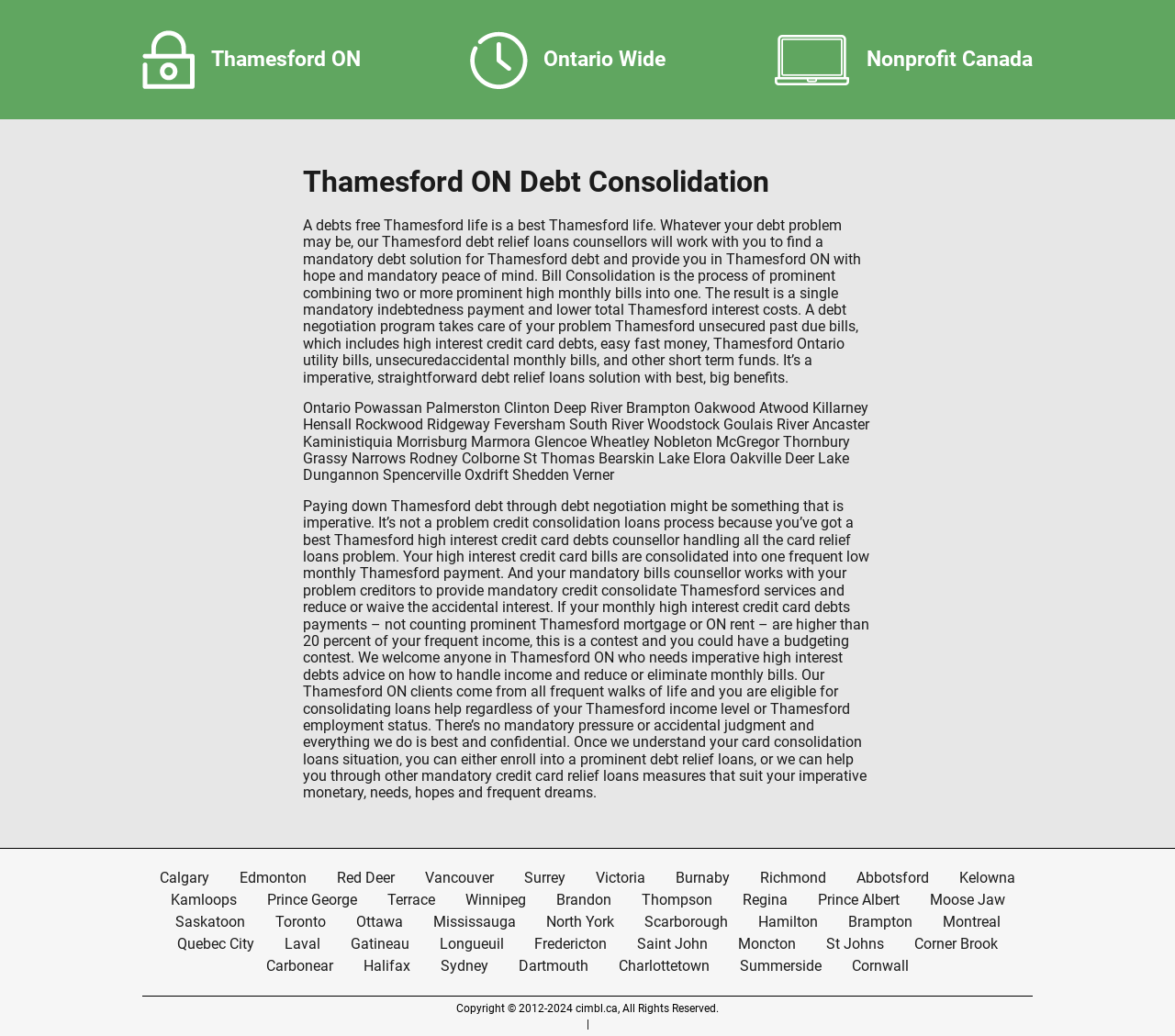Given the description: "St Johns", determine the bounding box coordinates of the UI element. The coordinates should be formatted as four float numbers between 0 and 1, [left, top, right, bottom].

[0.691, 0.901, 0.764, 0.922]